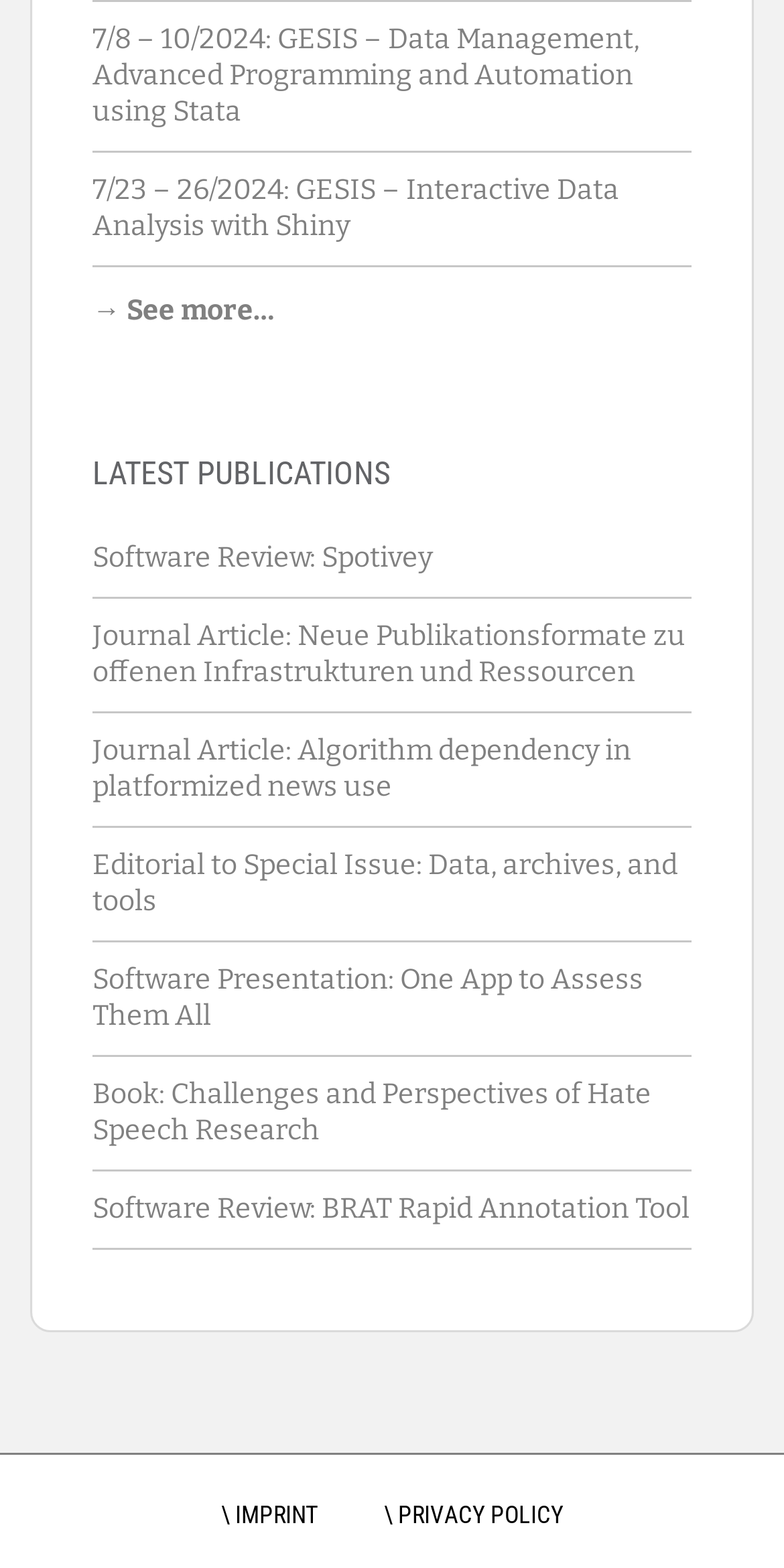What are the two links at the bottom of the page? Look at the image and give a one-word or short phrase answer.

IMPRINT and PRIVACY POLICY